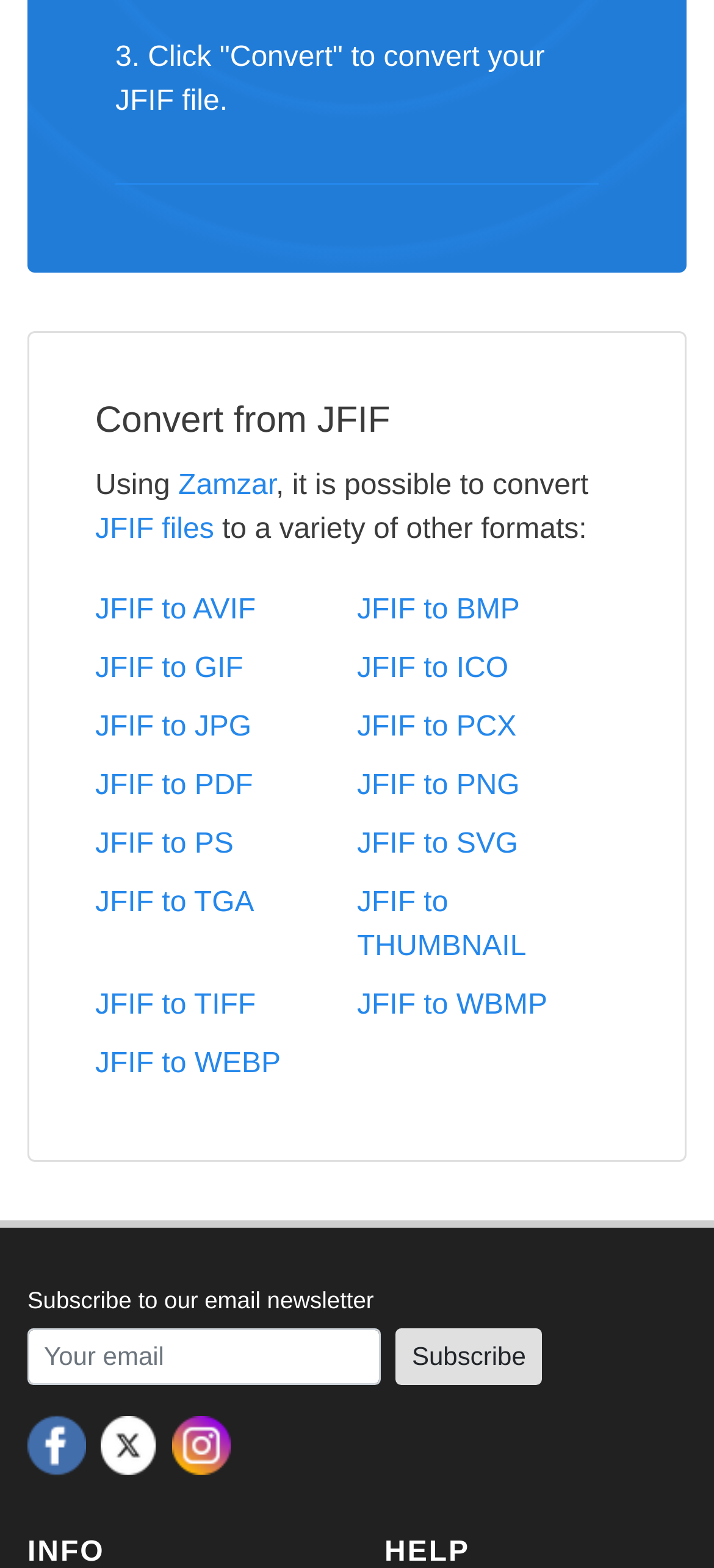Find the bounding box coordinates of the area to click in order to follow the instruction: "Learn about the company".

[0.538, 0.653, 0.707, 0.672]